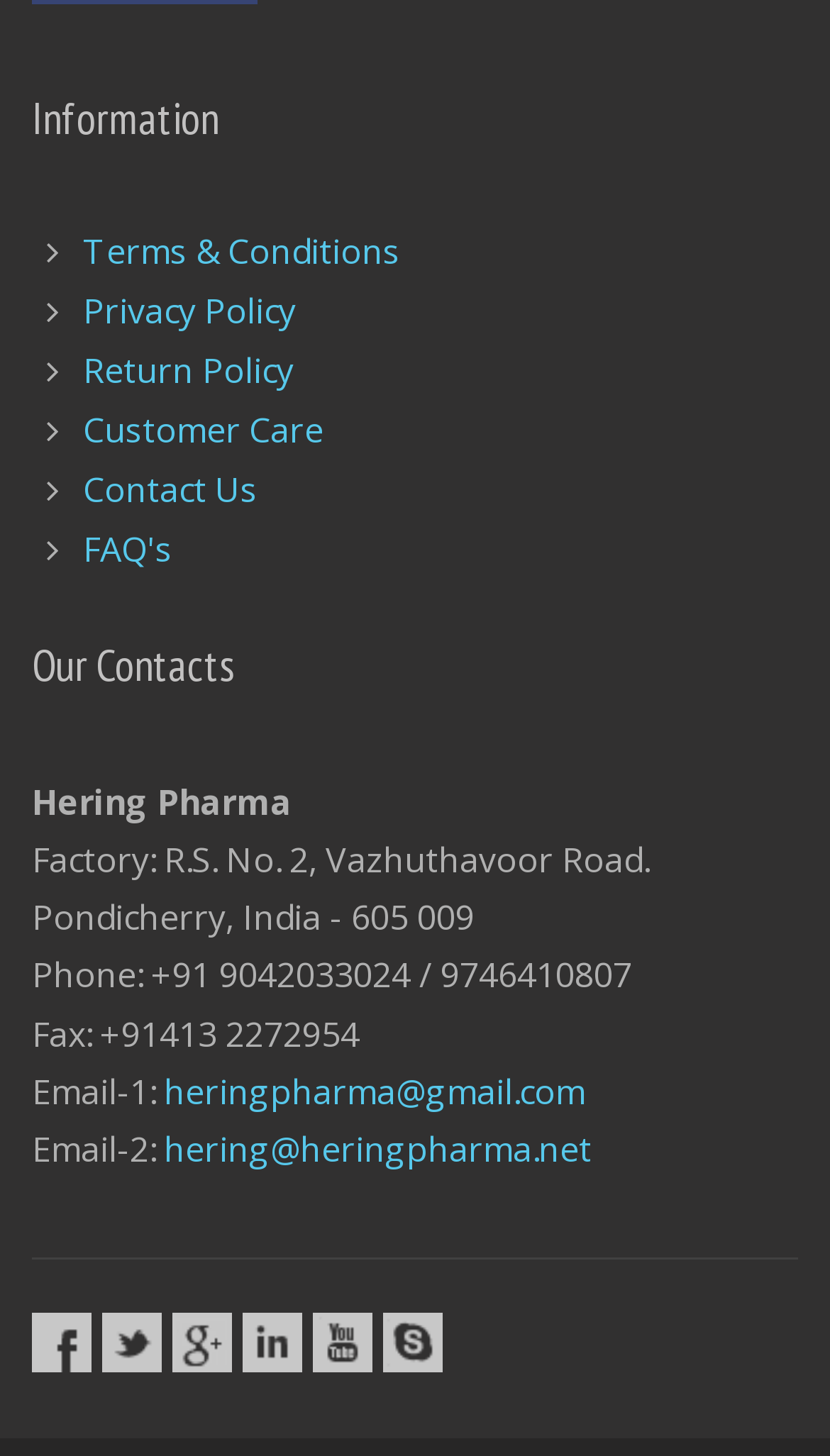How many links are there in the 'Information' section?
Please provide a single word or phrase based on the screenshot.

6